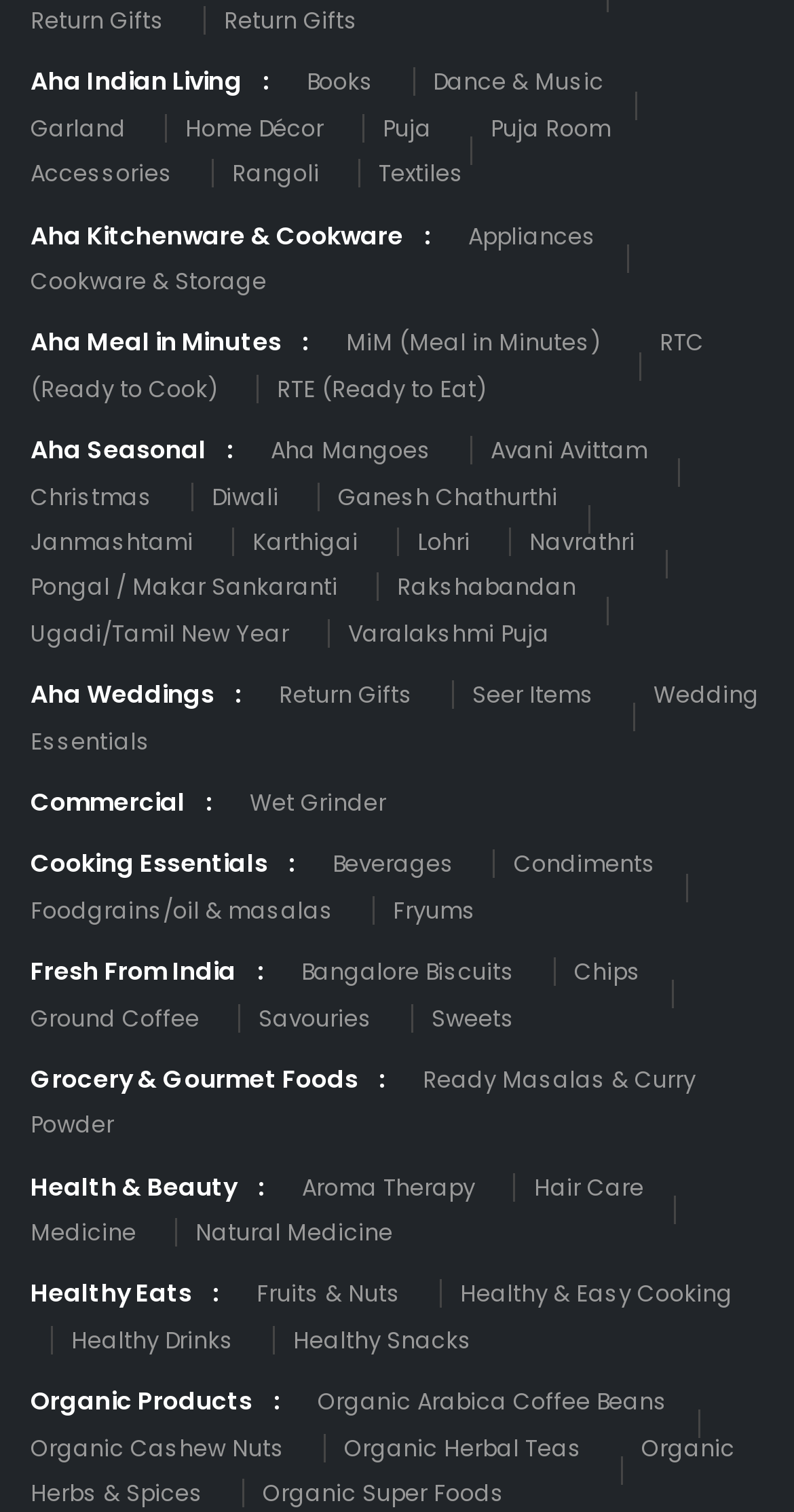How many subcategories are under 'Aha Indian Living'?
Please use the visual content to give a single word or phrase answer.

7